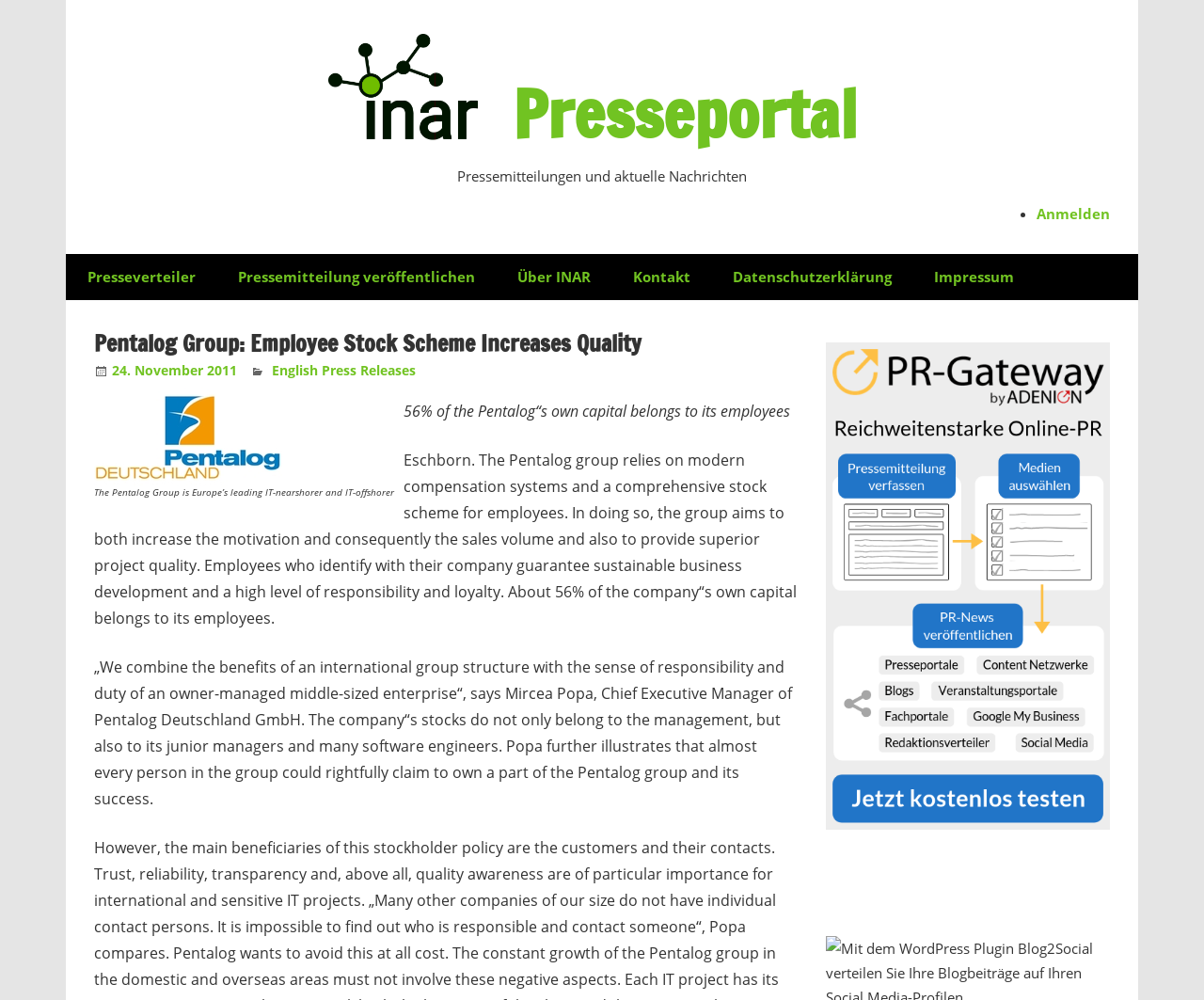Answer succinctly with a single word or phrase:
What is PR-Gateway?

A service by ADENION